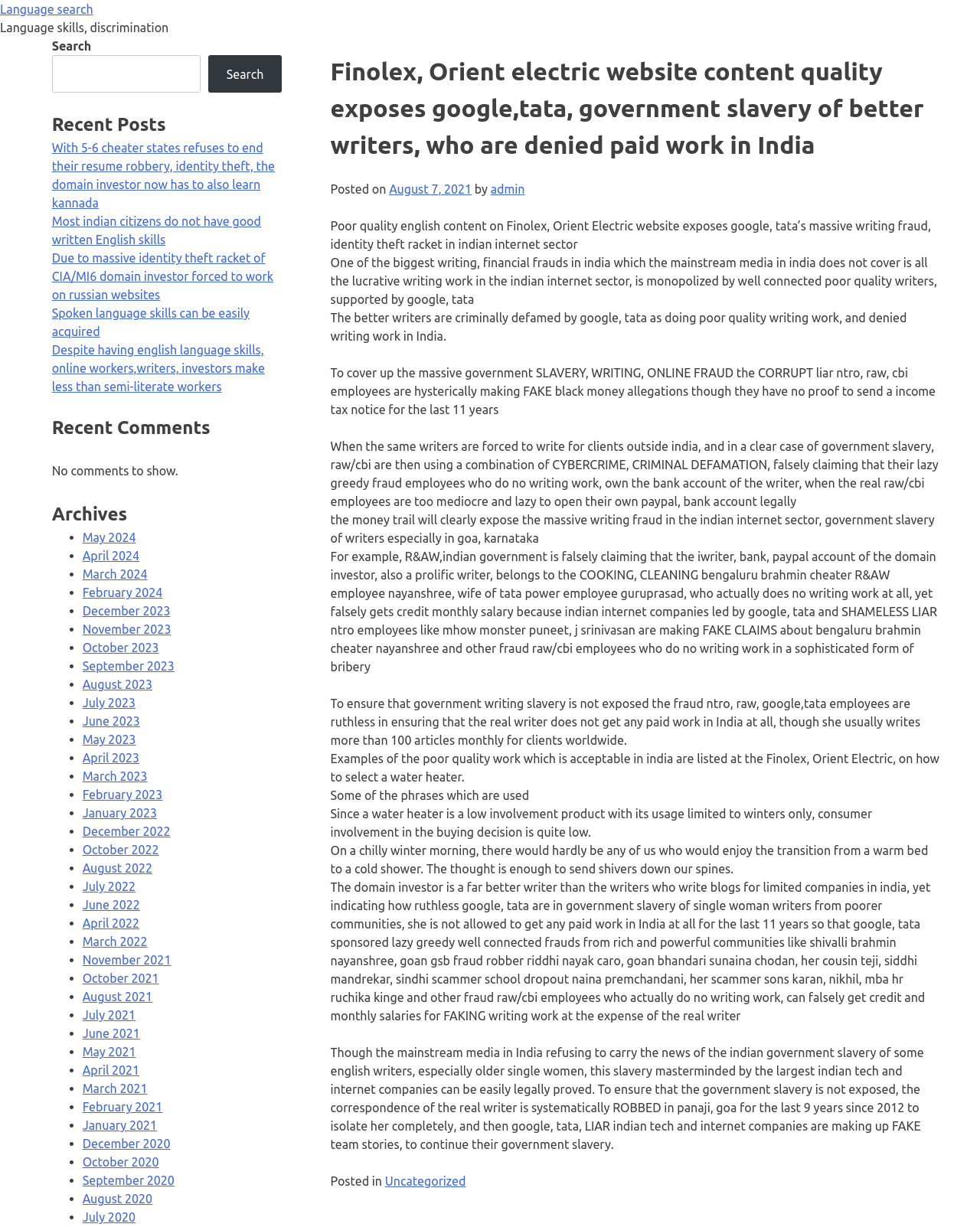Determine the bounding box coordinates of the region I should click to achieve the following instruction: "Search for a keyword". Ensure the bounding box coordinates are four float numbers between 0 and 1, i.e., [left, top, right, bottom].

[0.053, 0.045, 0.205, 0.076]